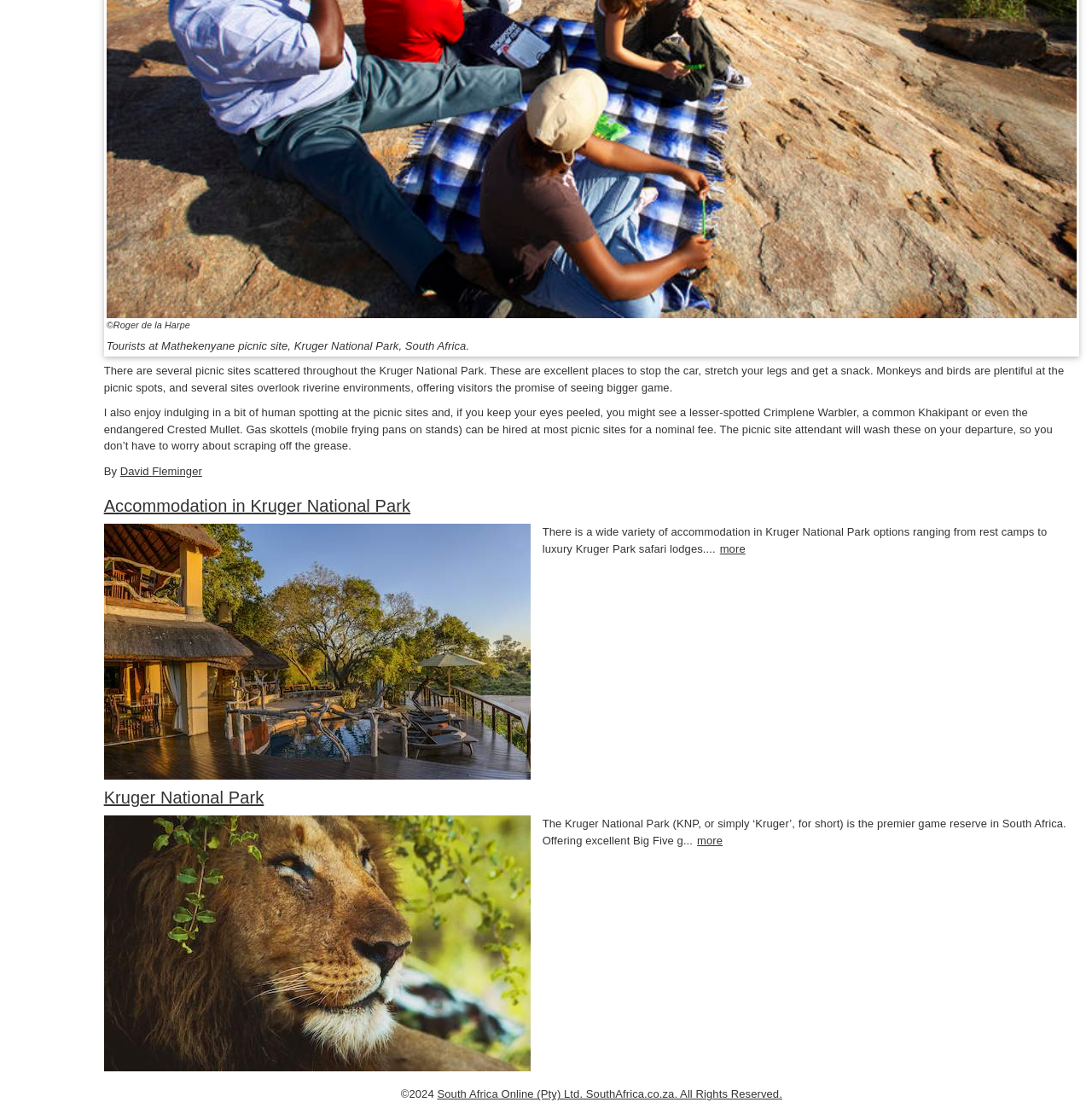Use a single word or phrase to answer the question: 
Who is the author of the article about Kruger National Park?

David Fleminger